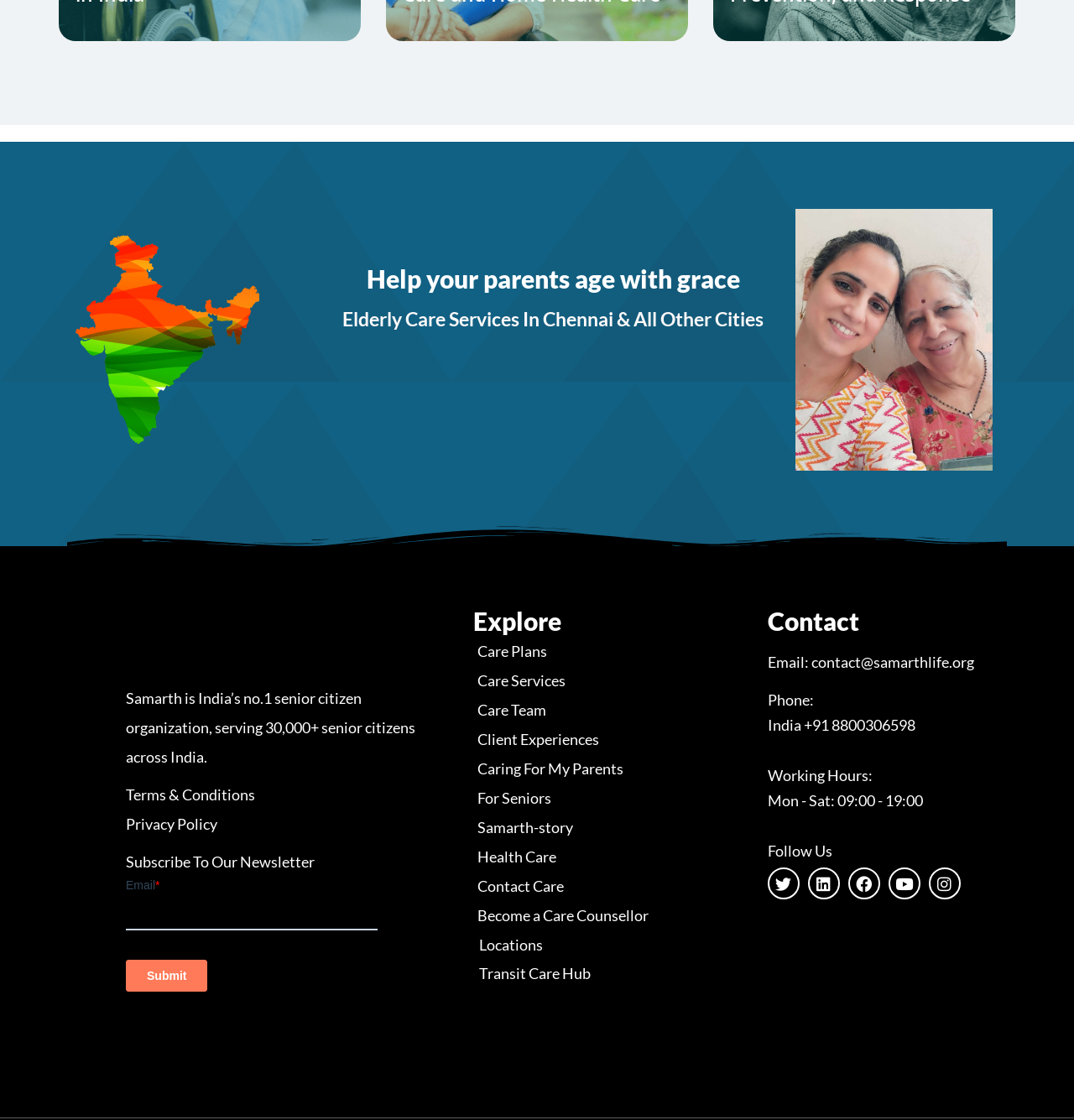Locate the bounding box coordinates of the region to be clicked to comply with the following instruction: "Follow Samarth on Twitter". The coordinates must be four float numbers between 0 and 1, in the form [left, top, right, bottom].

[0.715, 0.775, 0.744, 0.803]